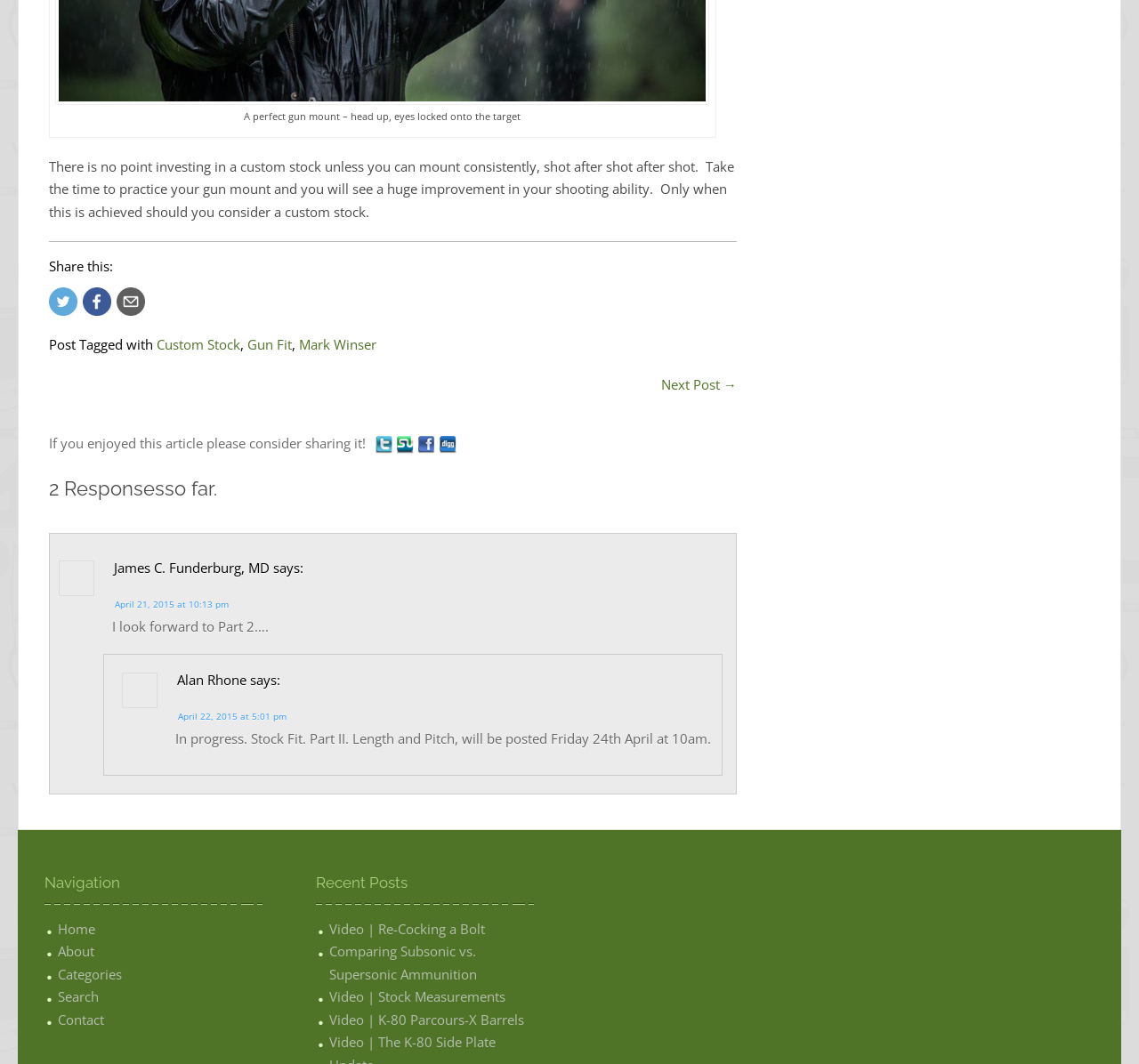Using the description "title="Share on StumbleUpon!"", locate and provide the bounding box of the UI element.

[0.348, 0.408, 0.366, 0.425]